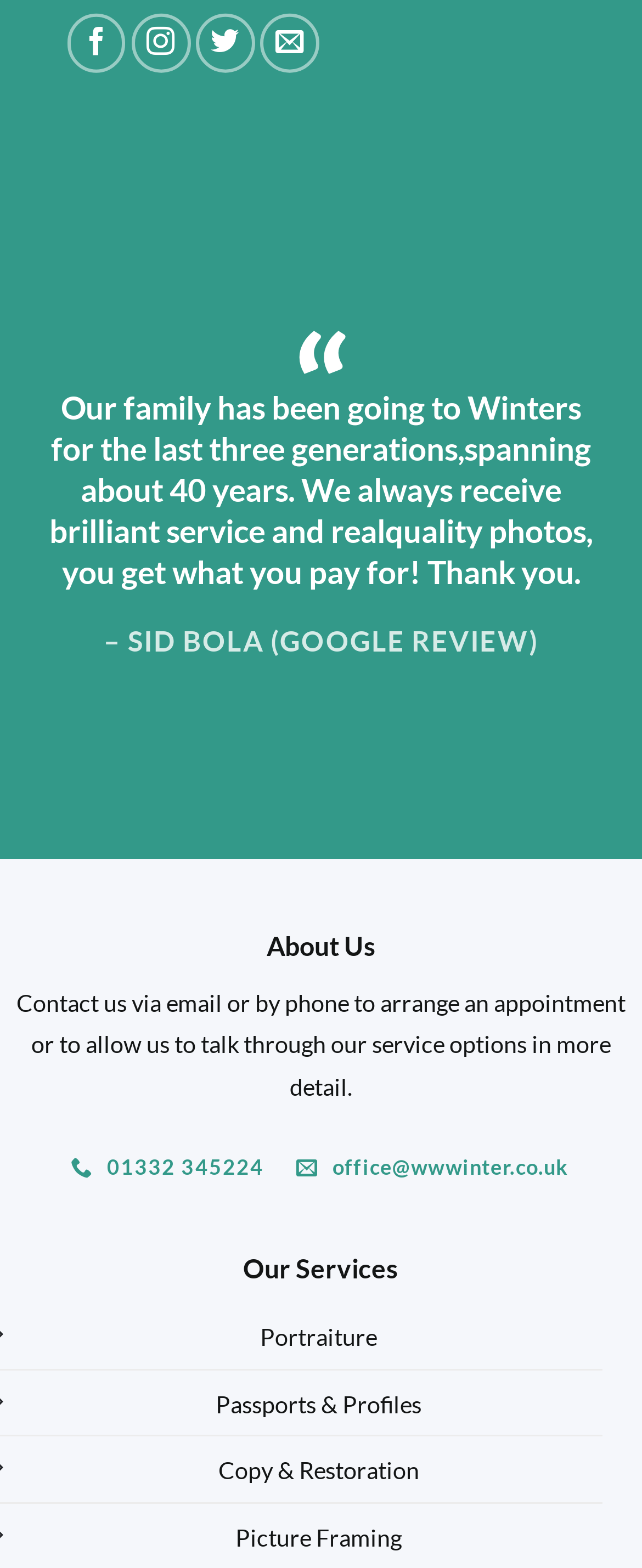Specify the bounding box coordinates of the area to click in order to execute this command: 'Contact us via phone'. The coordinates should consist of four float numbers ranging from 0 to 1, and should be formatted as [left, top, right, bottom].

[0.166, 0.736, 0.411, 0.753]